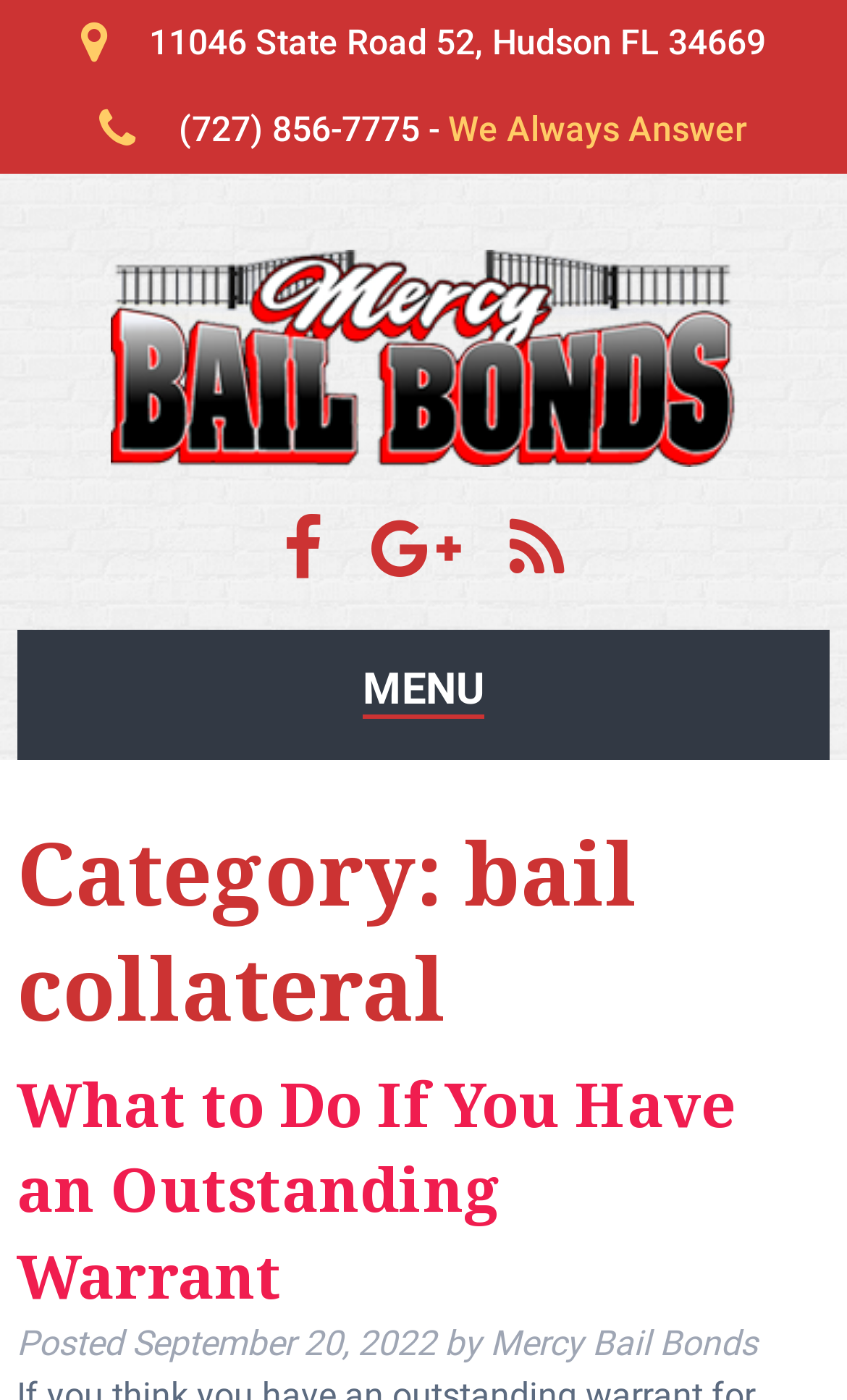For the element described, predict the bounding box coordinates as (top-left x, top-left y, bottom-right x, bottom-right y). All values should be between 0 and 1. Element description: aria-label="Facebook"

[0.334, 0.386, 0.428, 0.416]